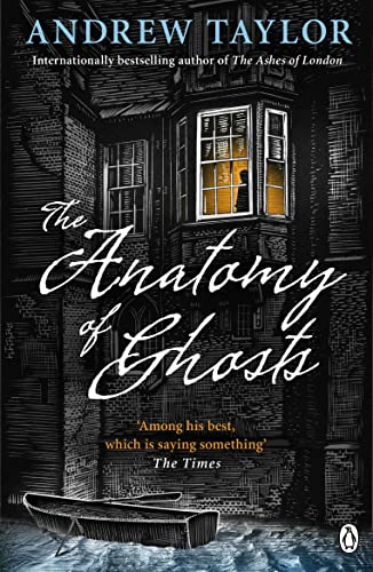What is the source of the quote on the book cover?
Look at the image and respond with a one-word or short-phrase answer.

The Times